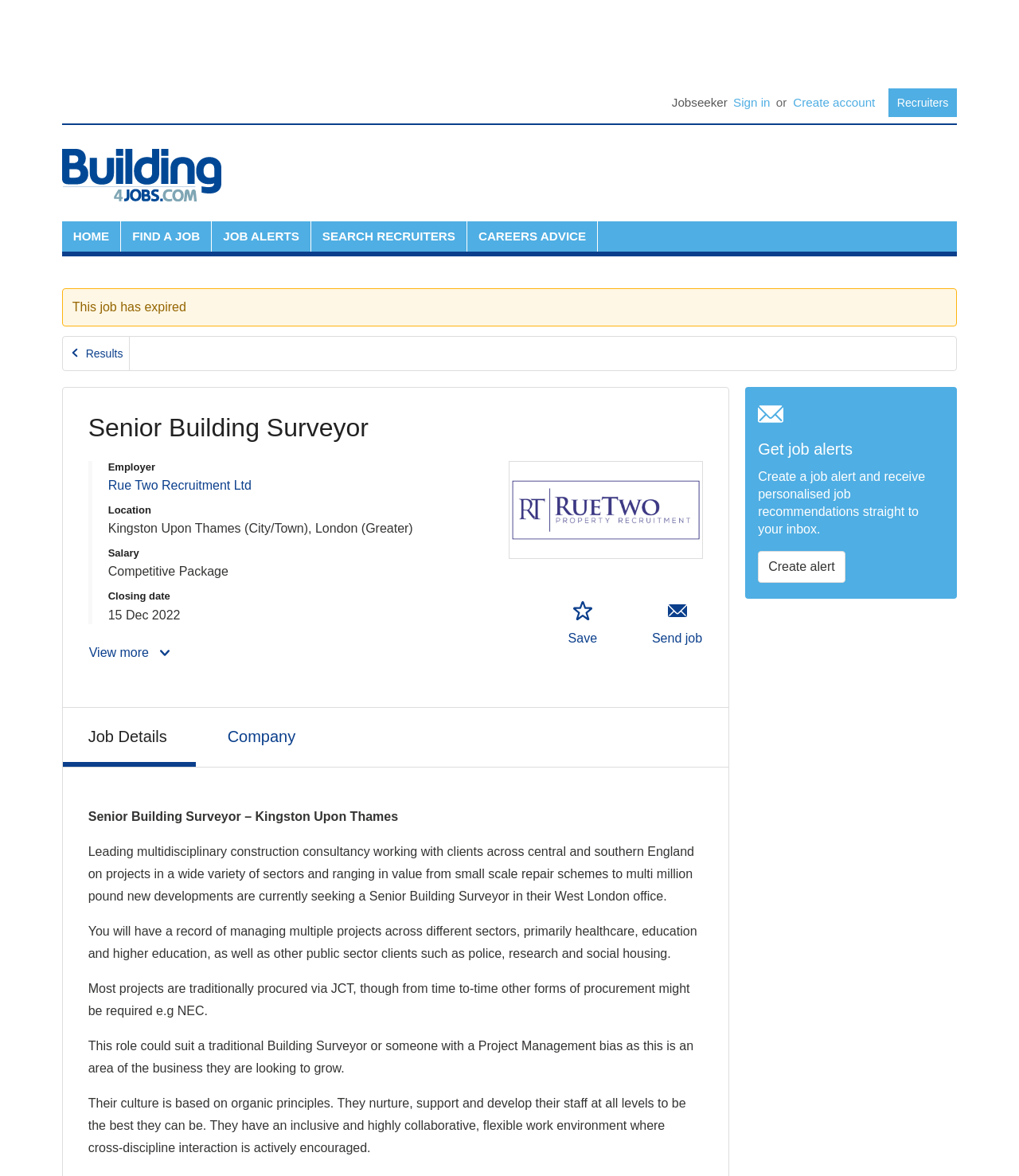What is the location of the job?
Respond to the question with a single word or phrase according to the image.

Kingston Upon Thames (City/Town), London (Greater)